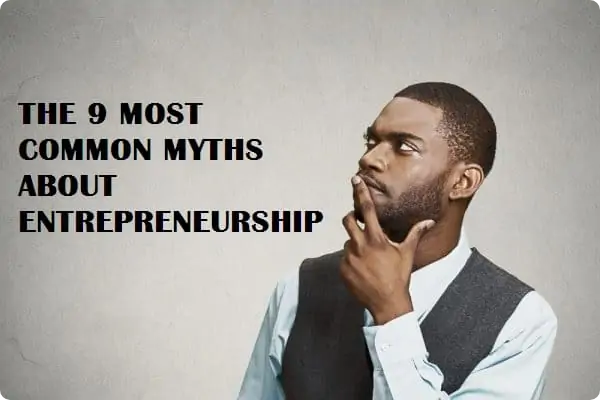Give a detailed account of the elements present in the image.

This image features a thoughtful man contemplating the topic of entrepreneurship, set against a neutral background. The text overlay prominently displays "THE 9 MOST COMMON MYTHS ABOUT ENTREPRENEURSHIP," highlighting the focus on debunking widespread misconceptions associated with starting and running a business. The man's expression, a mix of curiosity and contemplation, suggests an exploration of these myths, inviting the audience to reflect on their own beliefs about entrepreneurship. The overall composition emphasizes an informal yet serious approach to discussing the realities faced by entrepreneurs.